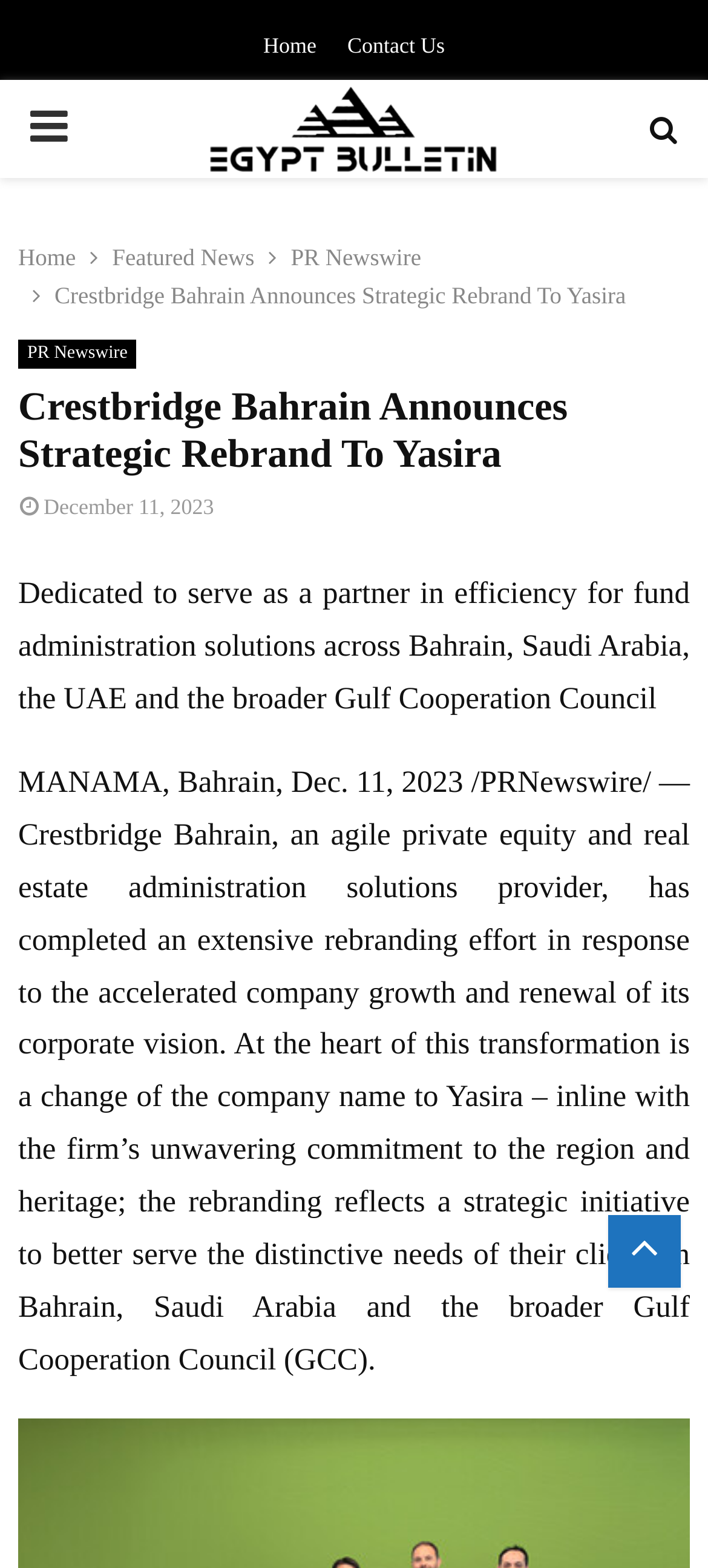Please identify the bounding box coordinates of the element on the webpage that should be clicked to follow this instruction: "Leave a response". The bounding box coordinates should be given as four float numbers between 0 and 1, formatted as [left, top, right, bottom].

None